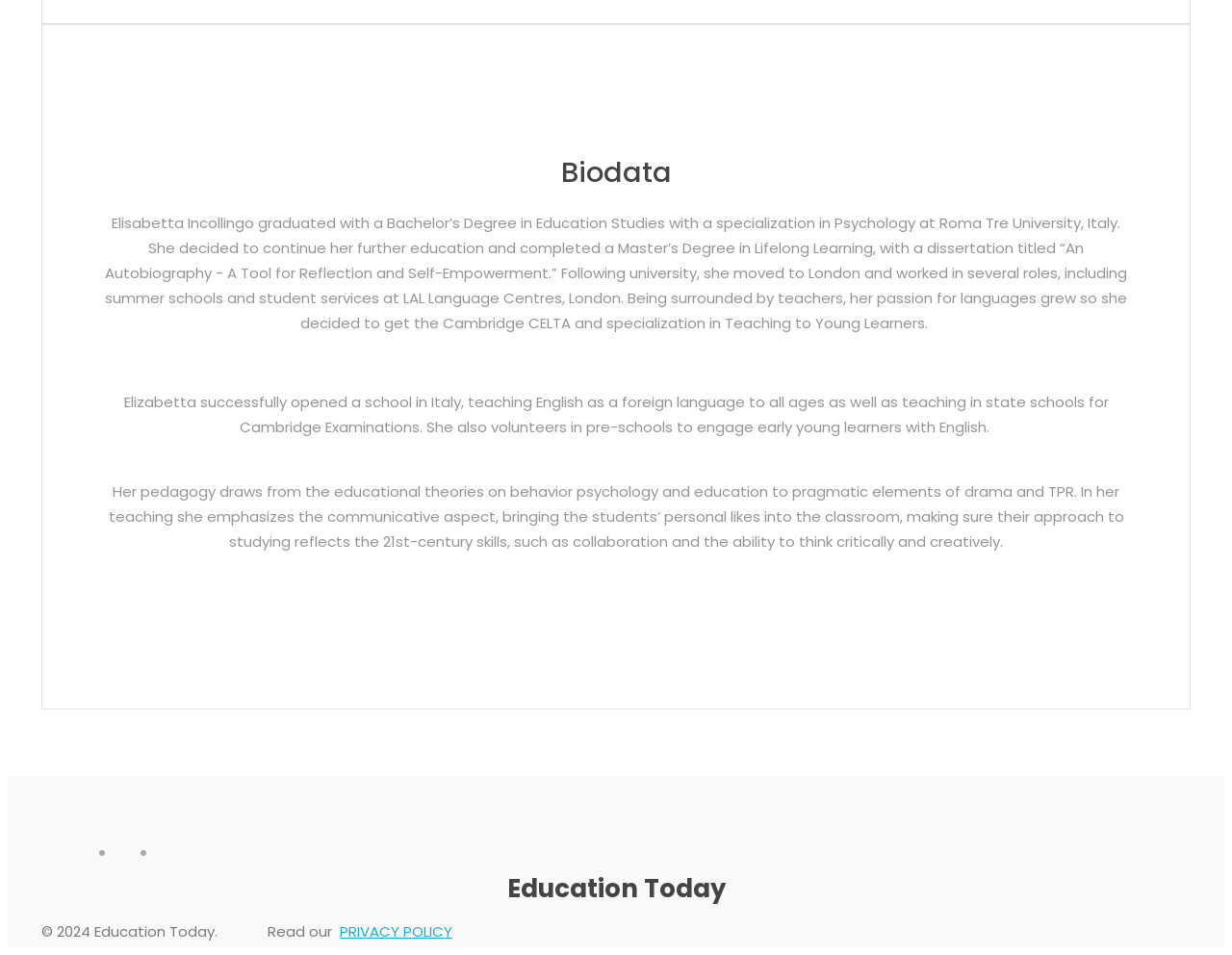What is emphasized in Elisabetta's teaching?
Provide a detailed answer to the question using information from the image.

According to the webpage, Elisabetta's pedagogy emphasizes the communicative aspect, bringing the students' personal likes into the classroom, making sure their approach to studying reflects the 21st-century skills.